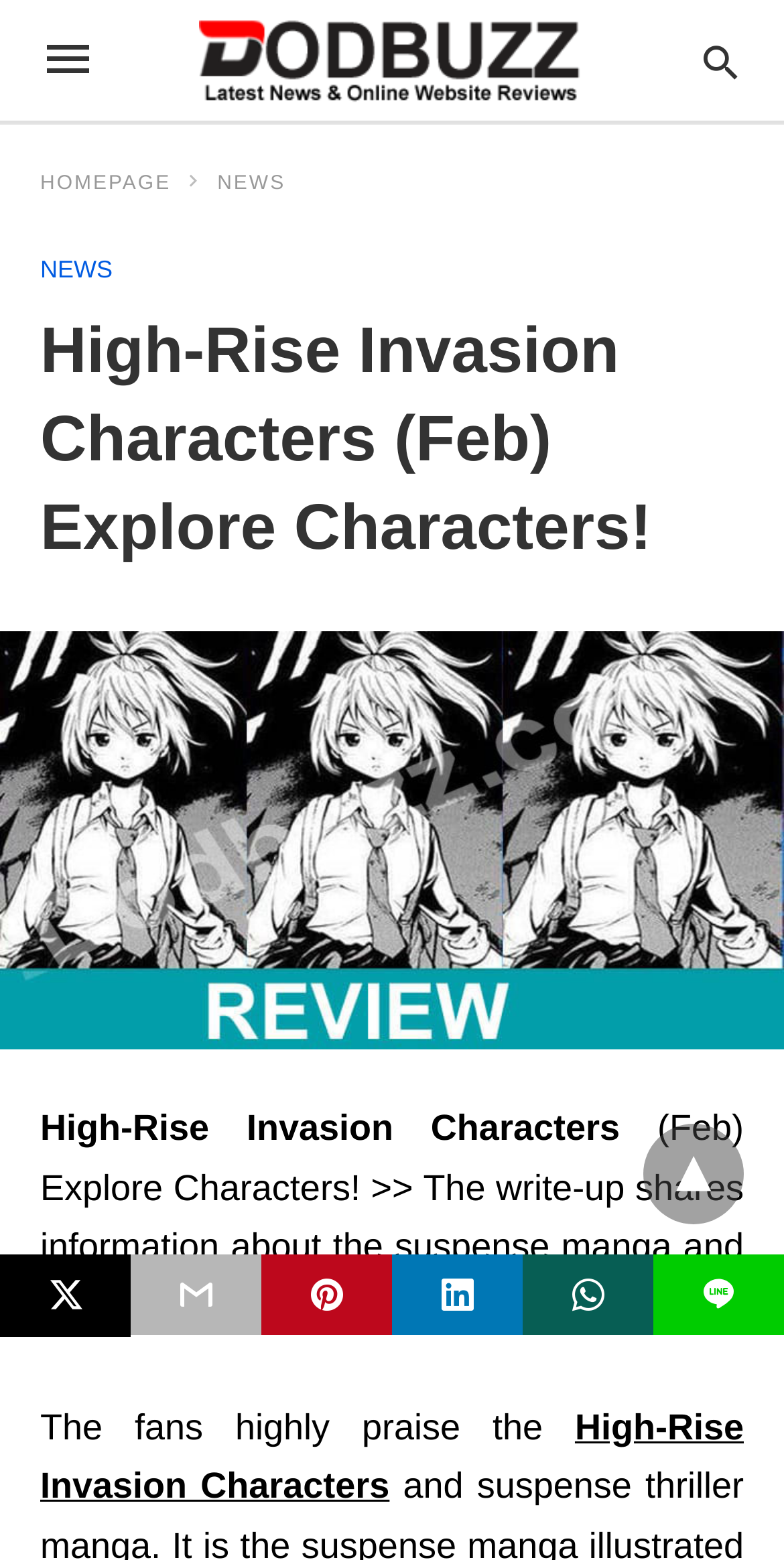Offer a meticulous caption that includes all visible features of the webpage.

The webpage is about High-Rise Invasion characters, a suspense manga. At the top left, there is a logo of Dodbuzz, which is a clickable link. Next to it, on the top right, there is a search bar with a placeholder text "Type your query". Below the logo, there are navigation links, including "HOMEPAGE" and "NEWS", which are repeated twice. 

The main title of the webpage, "High-Rise Invasion Characters (Feb) Explore Characters!", is a large heading that spans across the top of the page. Below the title, there is a large image that takes up the full width of the page, likely a promotional image for the manga.

The main content of the webpage starts below the image, with a brief summary of the manga, stating that it shares information about the characters playing pivotal roles. This is followed by a paragraph of text, praising the fans of the manga. 

At the bottom of the page, there are social media sharing links, including Twitter, and other icons for sharing the content. There is also a "Line" logo, which is a clickable link. Finally, there is a dropdown menu icon at the bottom right of the page.